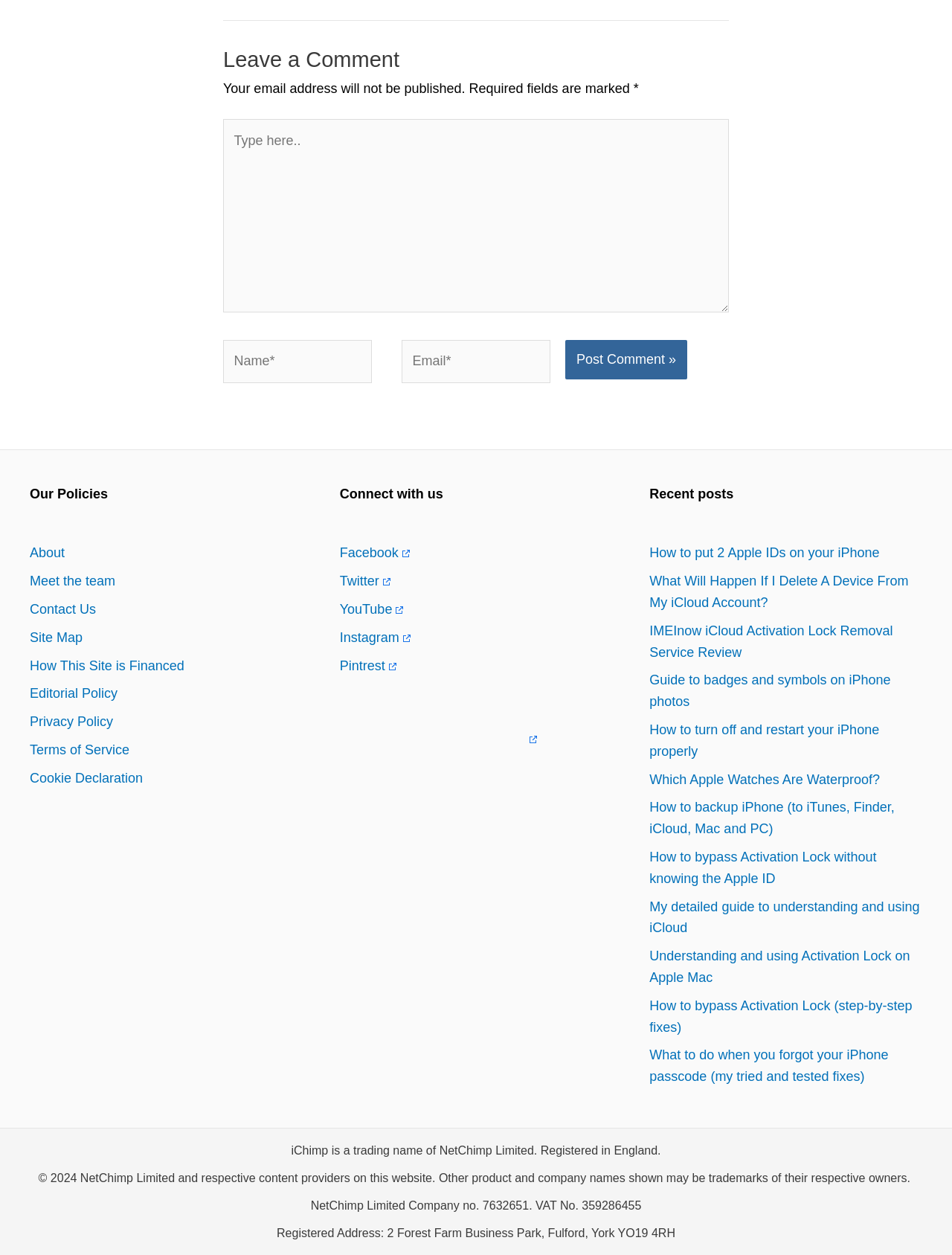How many links are there in the 'Recent Posts' section?
Give a one-word or short phrase answer based on the image.

9